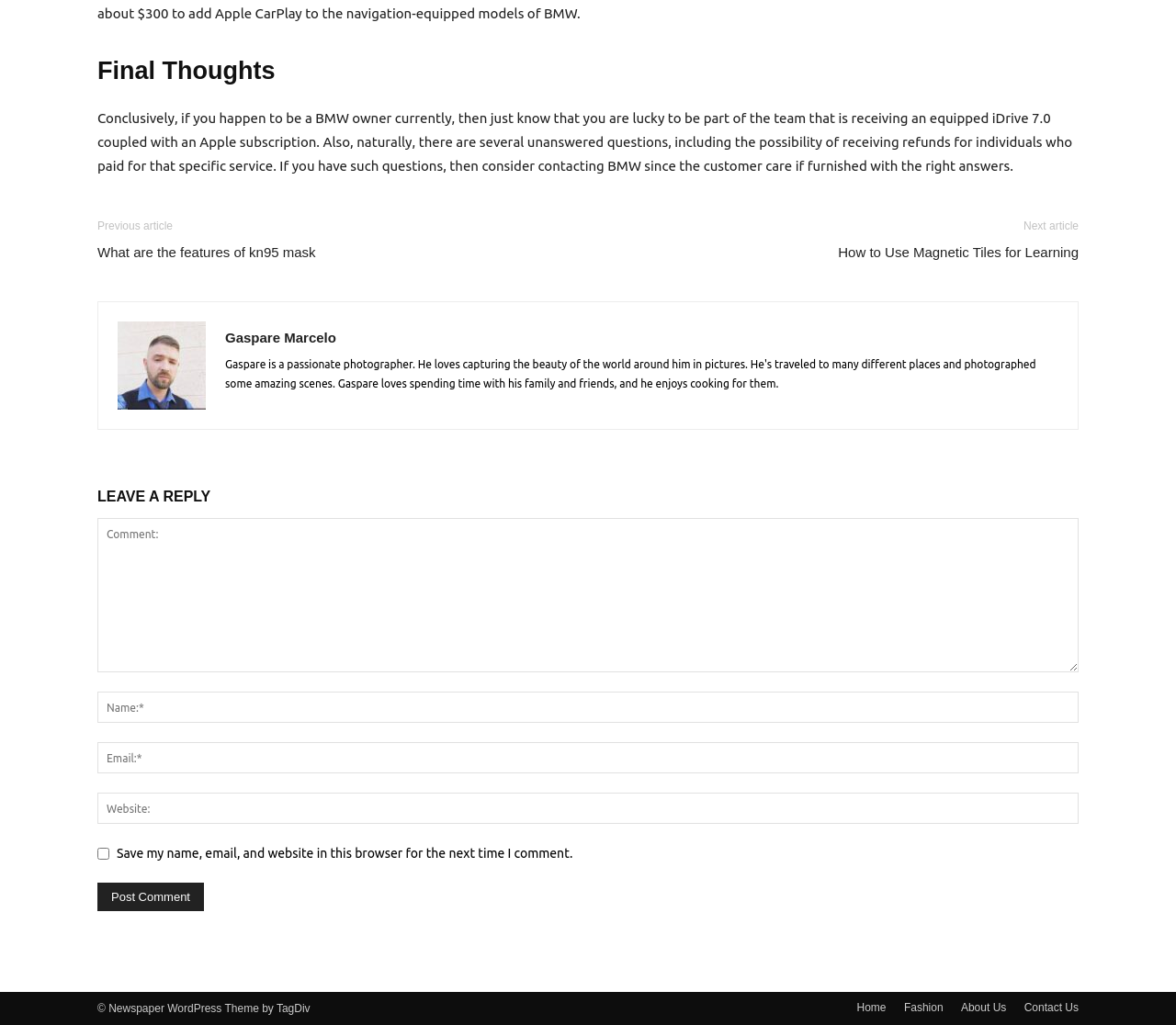Respond to the following question using a concise word or phrase: 
What is the label of the first textbox?

Comment: